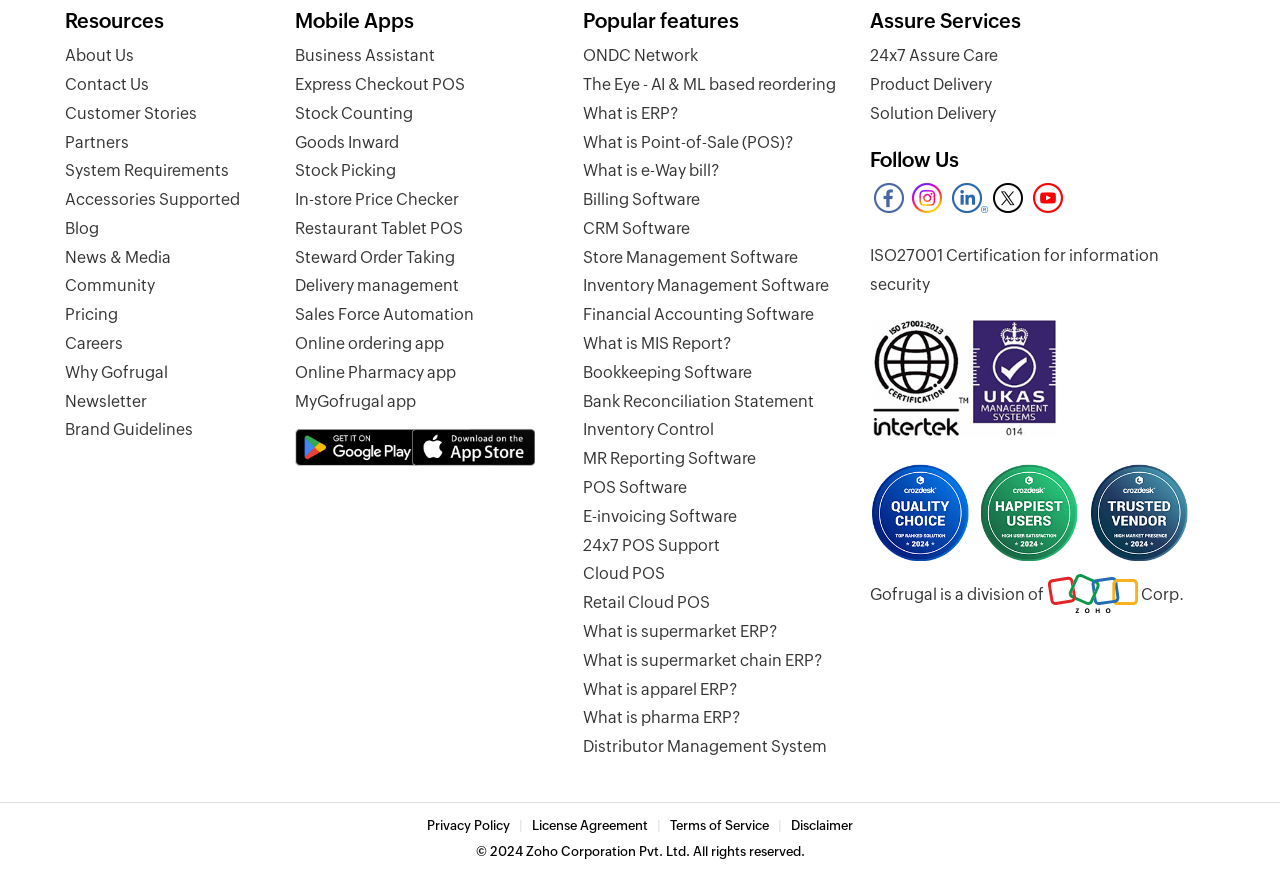Given the element description: "ISO27001 Certification for information security", predict the bounding box coordinates of the UI element it refers to, using four float numbers between 0 and 1, i.e., [left, top, right, bottom].

[0.68, 0.276, 0.949, 0.511]